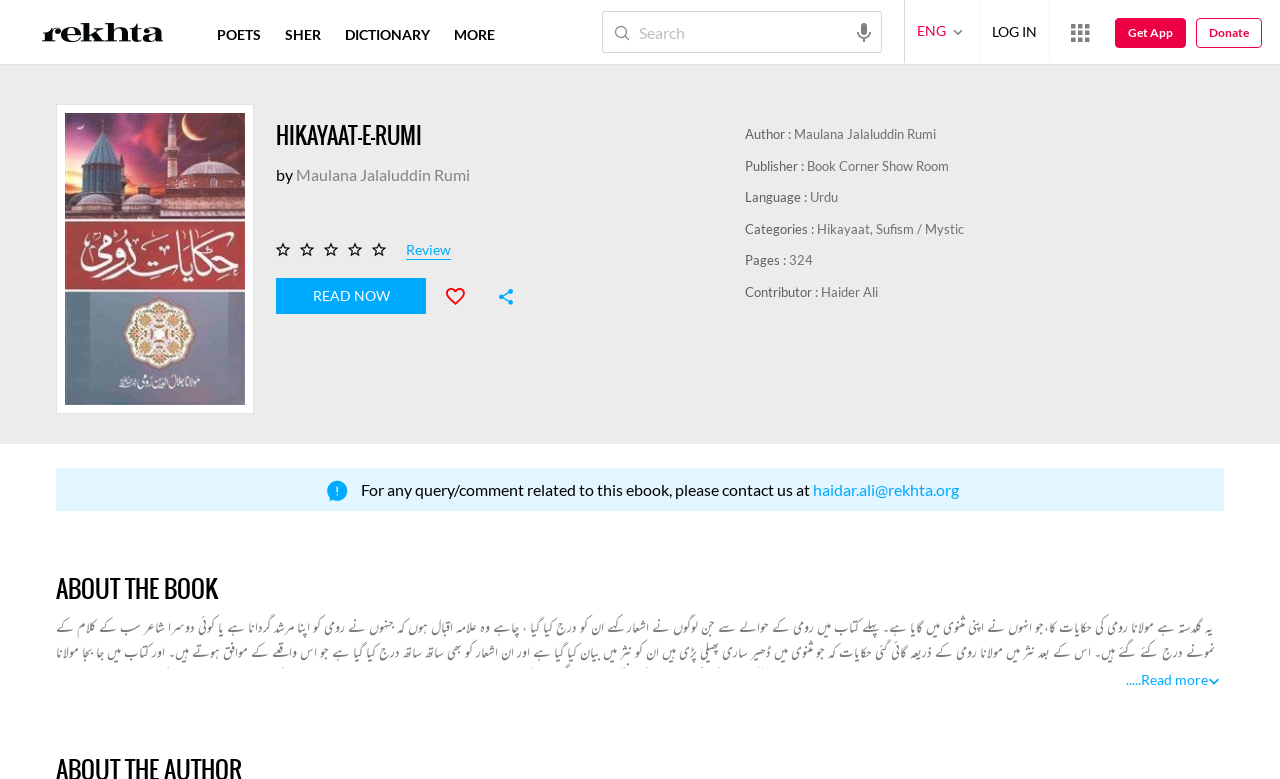What is the language of the ebook?
Based on the image, give a concise answer in the form of a single word or short phrase.

Urdu